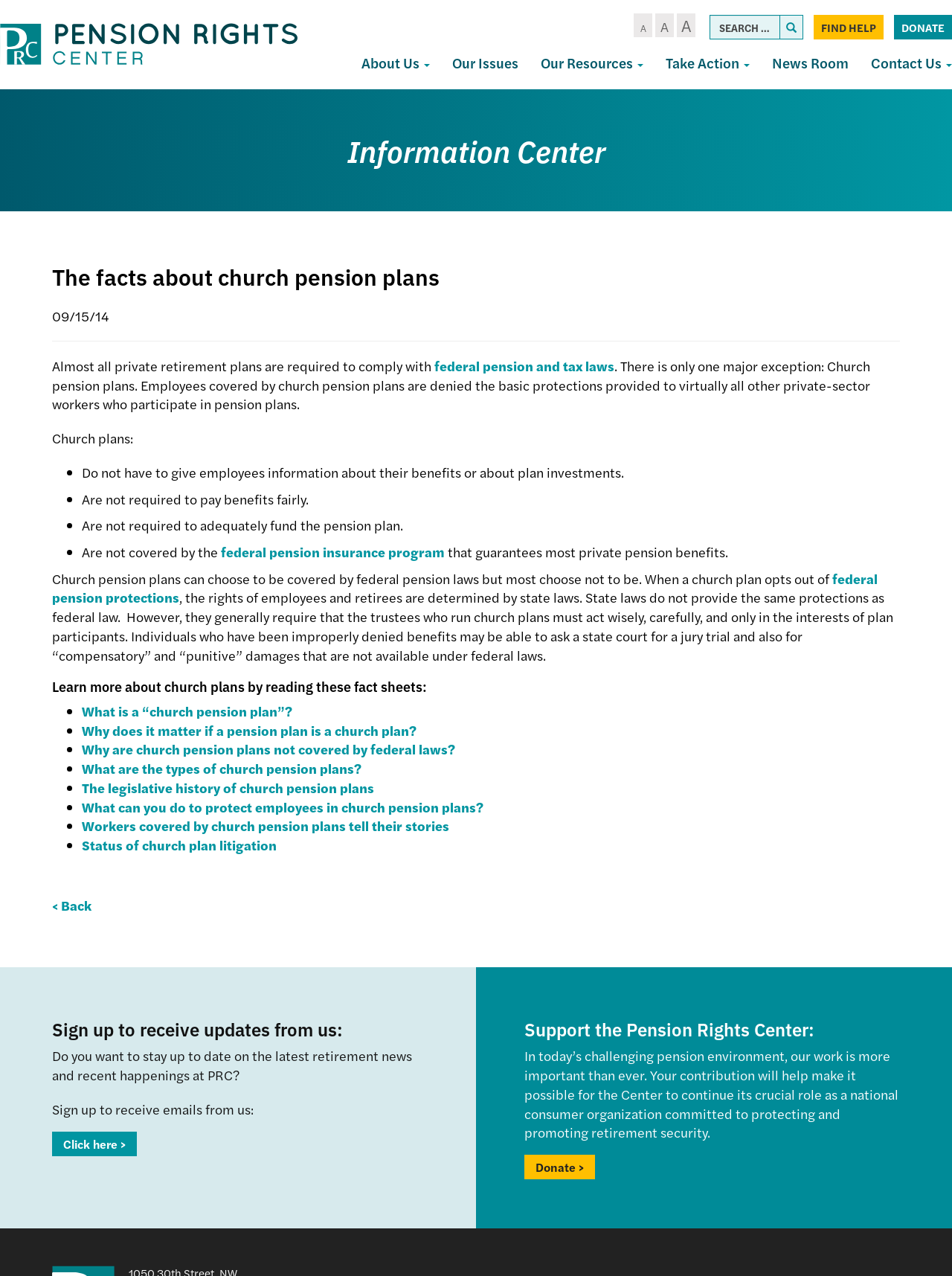Given the element description: "Status of church plan litigation", predict the bounding box coordinates of this UI element. The coordinates must be four float numbers between 0 and 1, given as [left, top, right, bottom].

[0.086, 0.655, 0.291, 0.669]